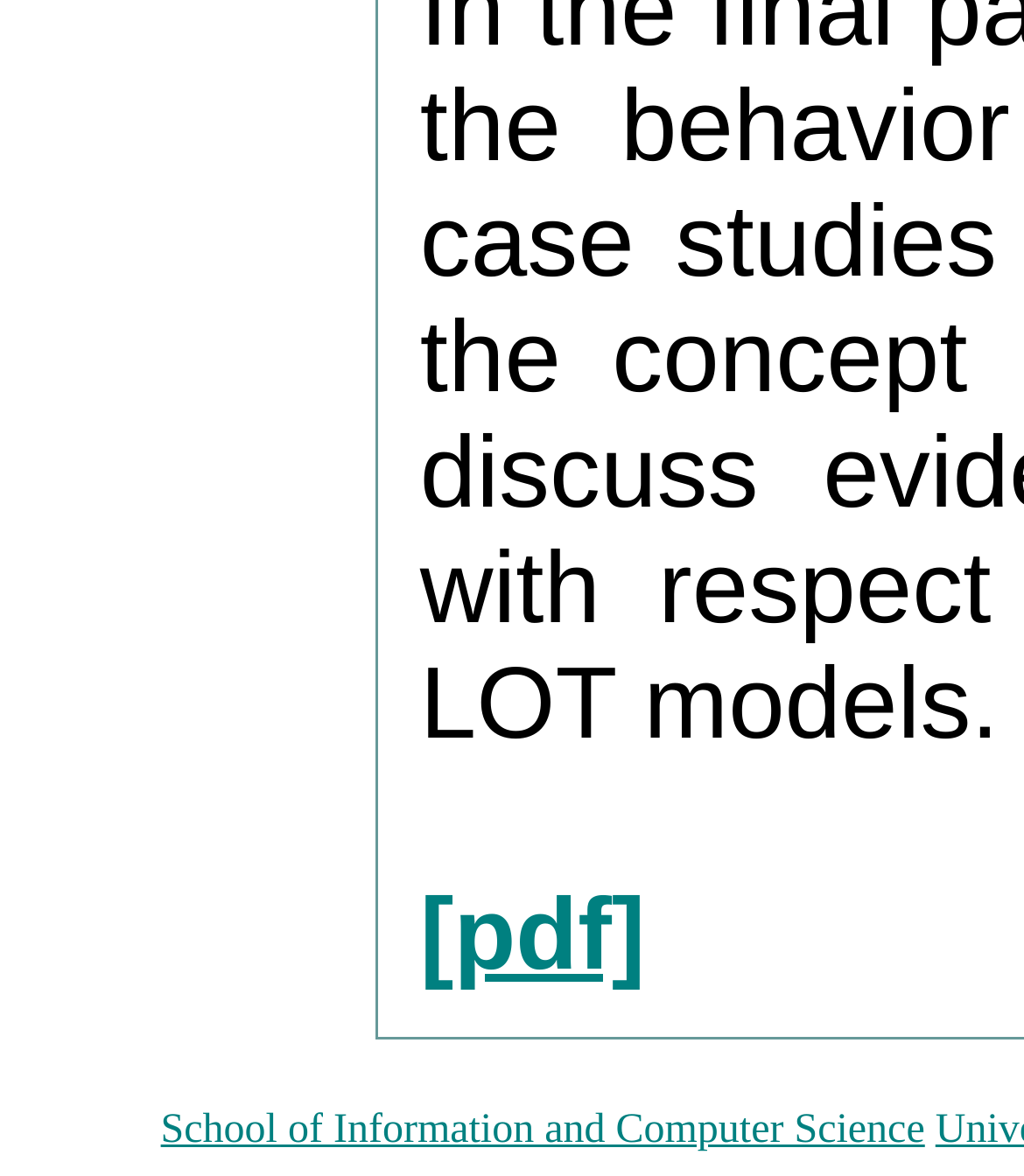Find the bounding box coordinates corresponding to the UI element with the description: "[pdf]". The coordinates should be formatted as [left, top, right, bottom], with values as floats between 0 and 1.

[0.41, 0.748, 0.63, 0.844]